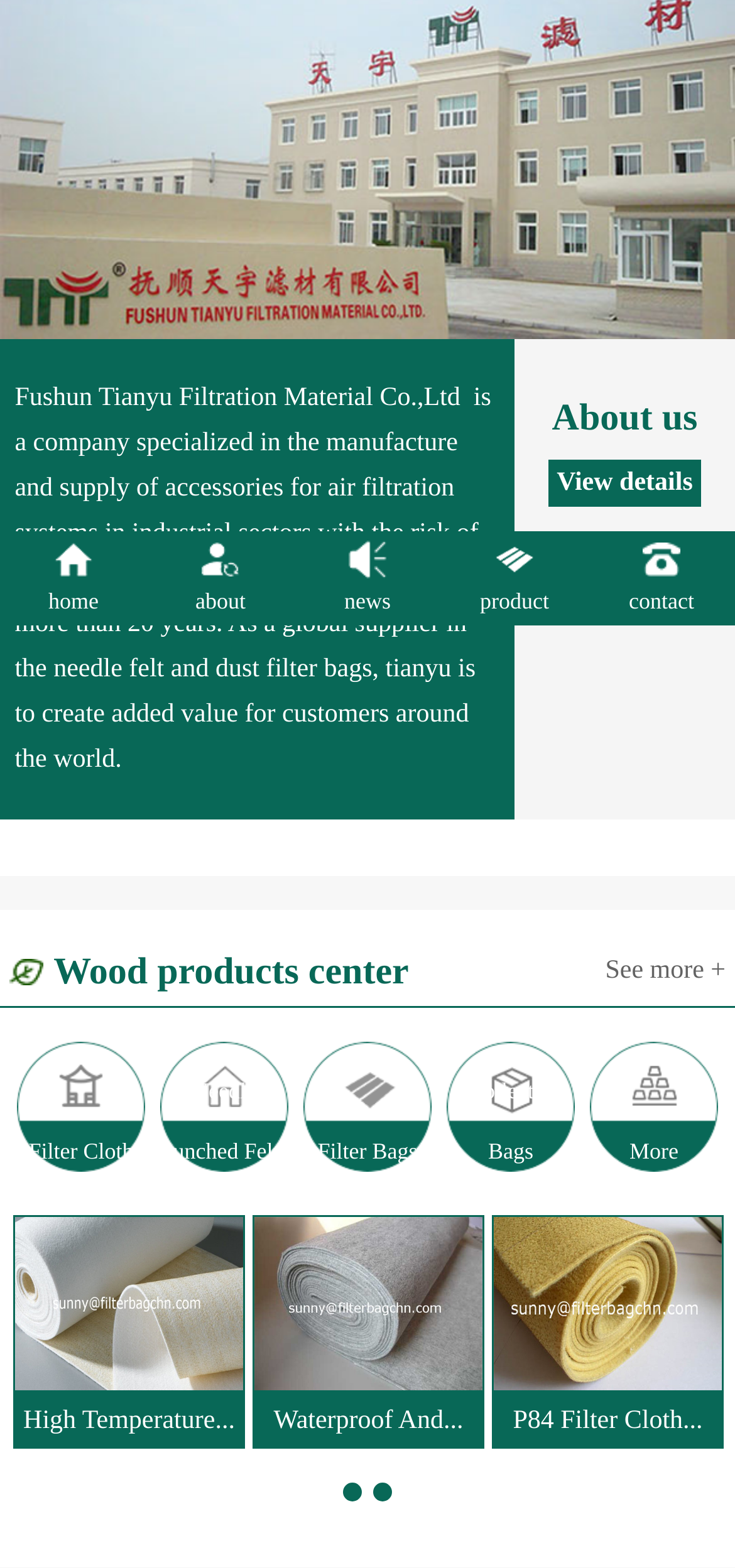Give the bounding box coordinates for this UI element: "contact". The coordinates should be four float numbers between 0 and 1, arranged as [left, top, right, bottom].

[0.8, 0.345, 1.0, 0.399]